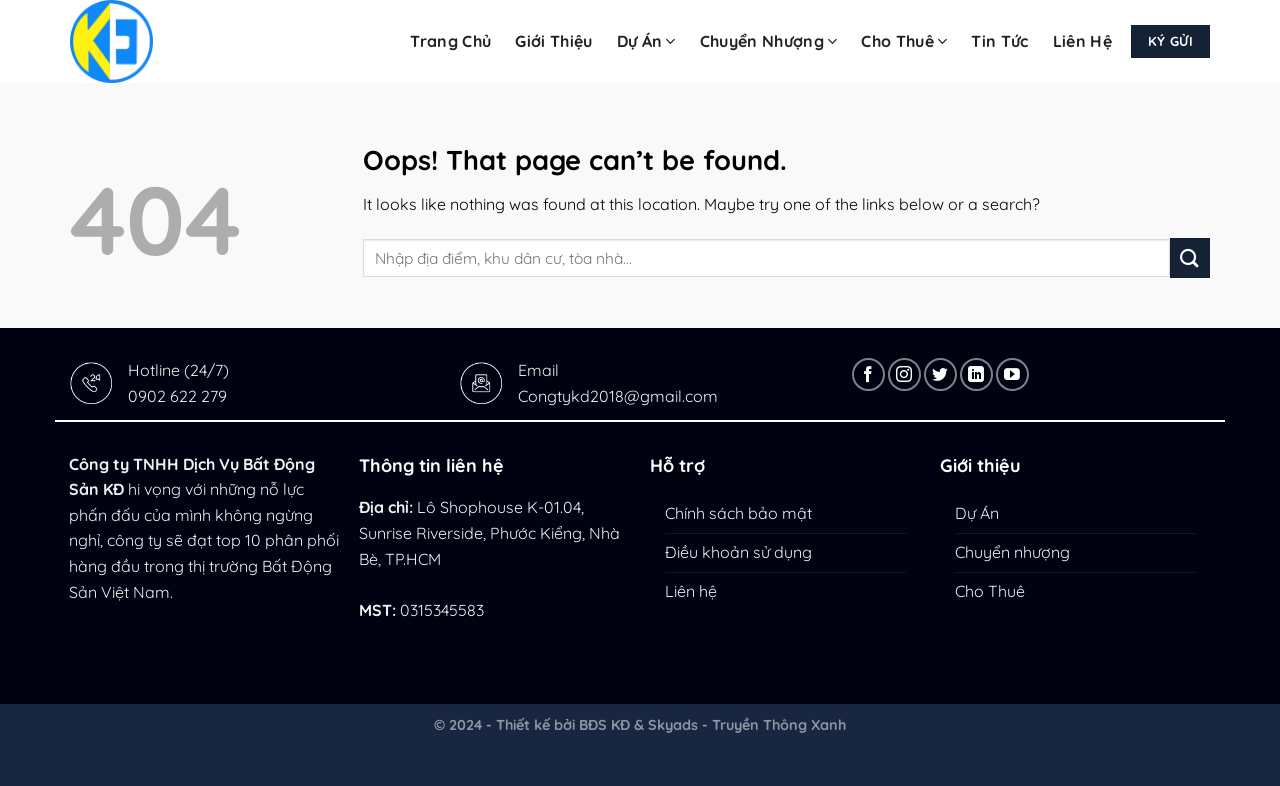Summarize the webpage in an elaborate manner.

This webpage appears to be a 404 error page, indicating that the requested page cannot be found. At the top of the page, there is a logo and a navigation menu with links to various sections of the website, including "Trang Chủ", "Giới Thiệu", "Dự Án", "Chuyển Nhượng", "Cho Thuê", "Tin Tức", and "Liên Hệ".

Below the navigation menu, there is a large heading that reads "Oops! That page can’t be found." followed by a paragraph of text explaining that nothing was found at the requested location and suggesting to try one of the links below or a search. There is also a search box with a submit button.

On the left side of the page, there is a section with contact information, including a hotline number, email address, and links to social media profiles. Below this section, there is a brief introduction to the company, Công ty TNHH Dịch Vụ Bất Động Sản KĐ, and its mission.

On the right side of the page, there are three sections: "Thông tin liên hệ" with the company's address, "Hỗ trợ" with links to policies and terms of use, and "Giới thiệu" with links to other sections of the website.

At the bottom of the page, there is a copyright notice and a credit to the designers of the website.